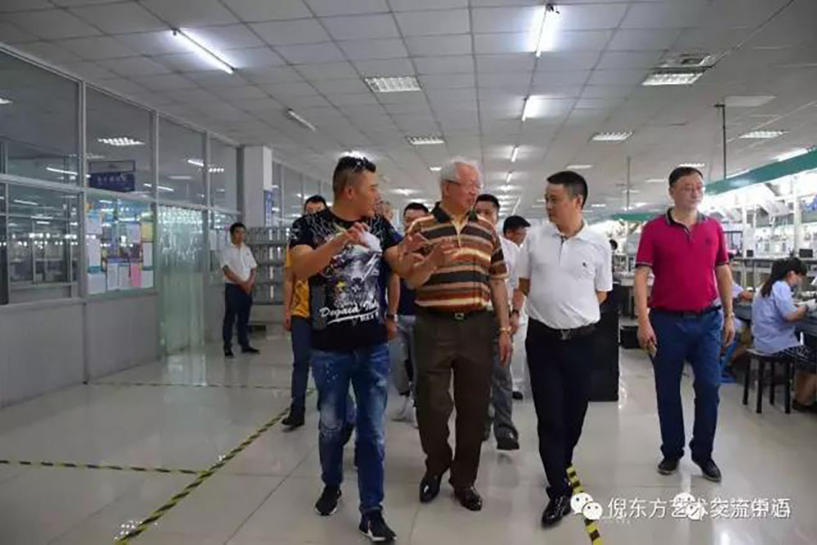Describe all elements and aspects of the image.

In this image, a group of individuals is engaged in an insightful tour within a facility, likely associated with ANTE Instrument Group Co., Ltd. The prominent figure, dressed in a striped shirt and accompanied by others in casual attire, appears to be explaining various aspects of the industrial park to his companions, which includes Mr. Cai Wenxian and his delegation. The modern interior of the facility is evident, characterized by bright fluorescent lighting and organized workspaces visible in the background. This scene captures a moment of collaboration and exchange, highlighting the importance of industry partnerships and knowledge sharing in a manufacturing environment, while also reflecting the commitment to fostering relationships within the business community.